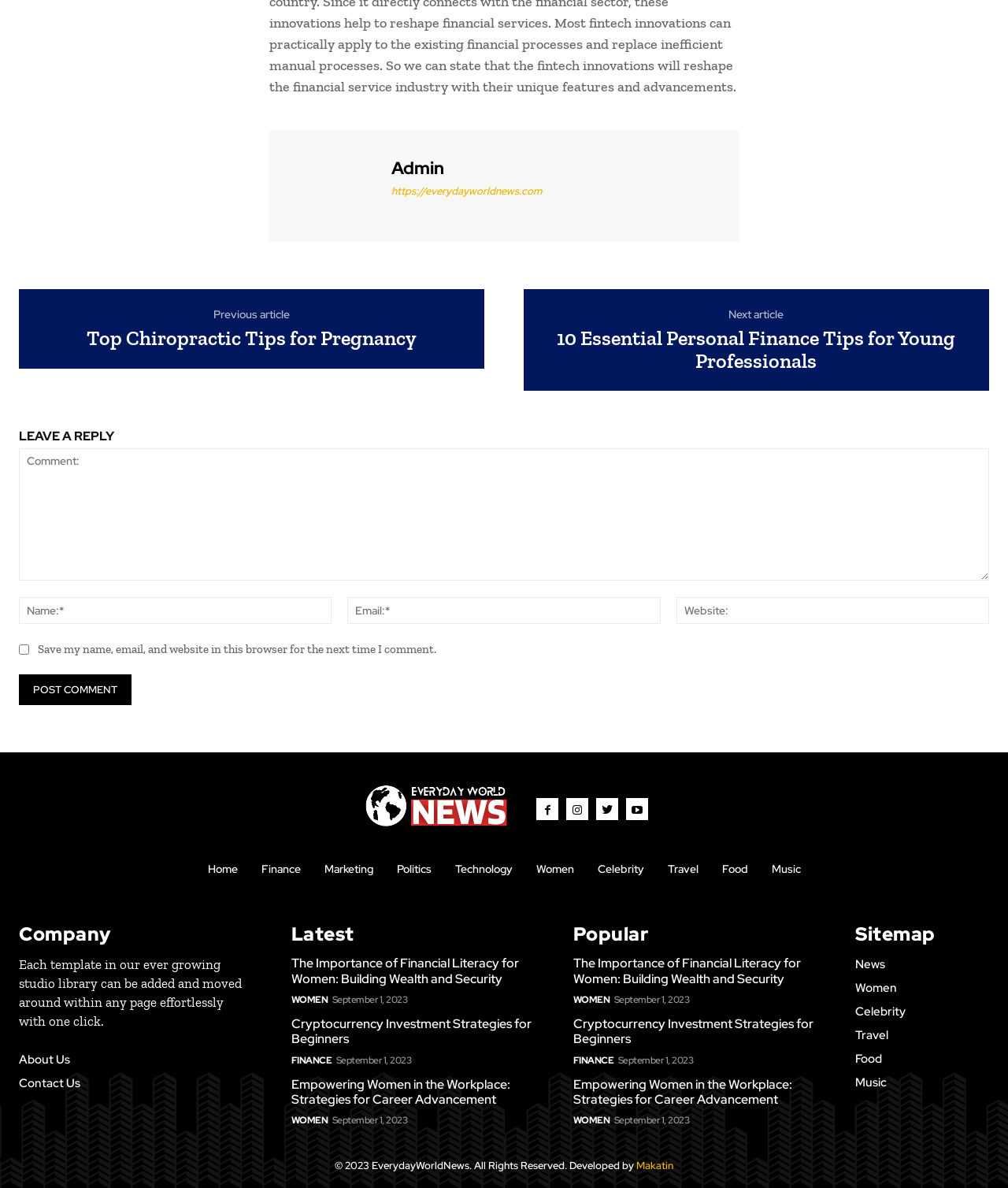Use a single word or phrase to answer the question:
How many categories are listed in the top navigation bar?

9